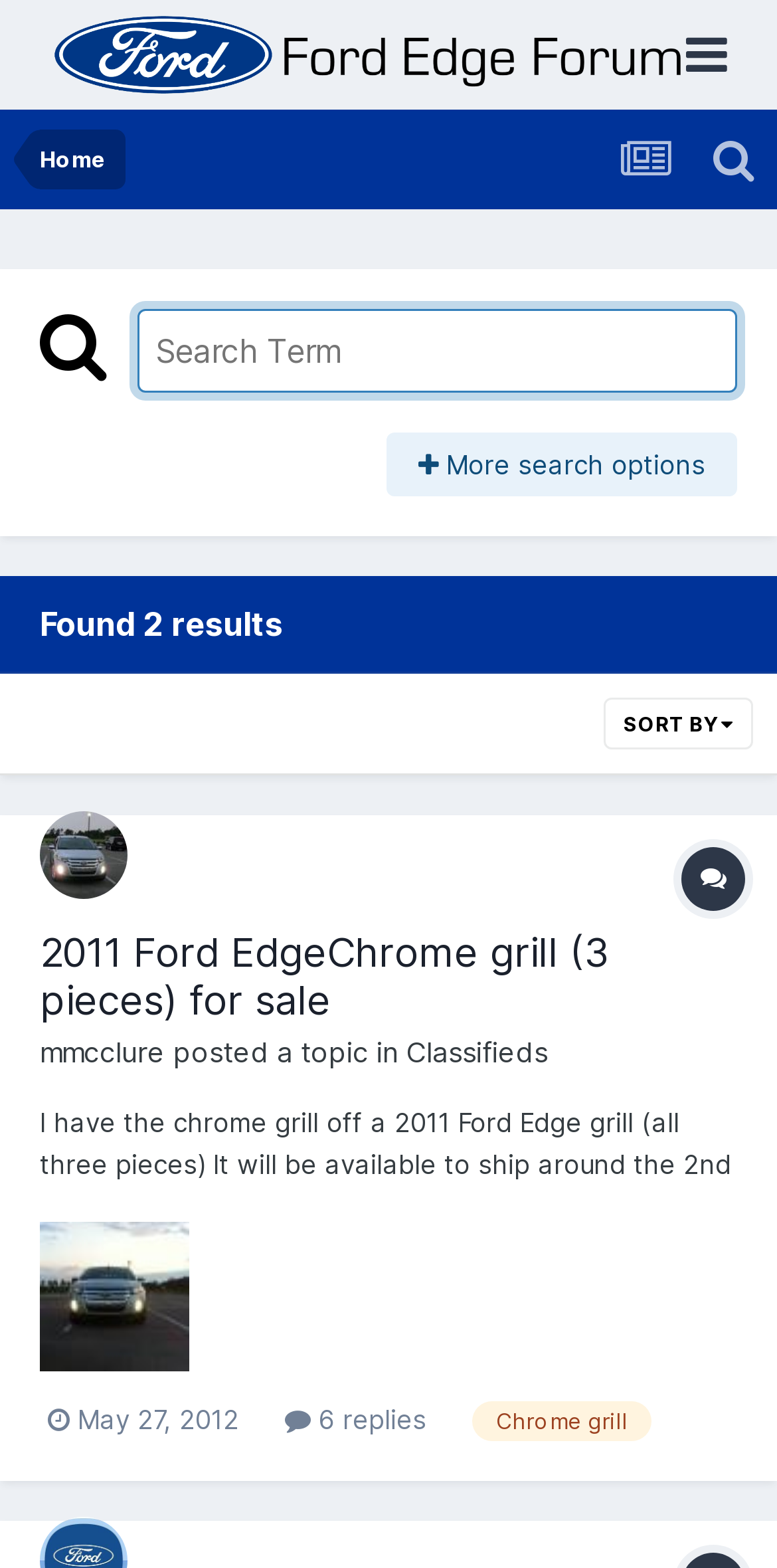Find the bounding box coordinates for the HTML element described as: "6 replies". The coordinates should consist of four float values between 0 and 1, i.e., [left, top, right, bottom].

[0.367, 0.895, 0.549, 0.915]